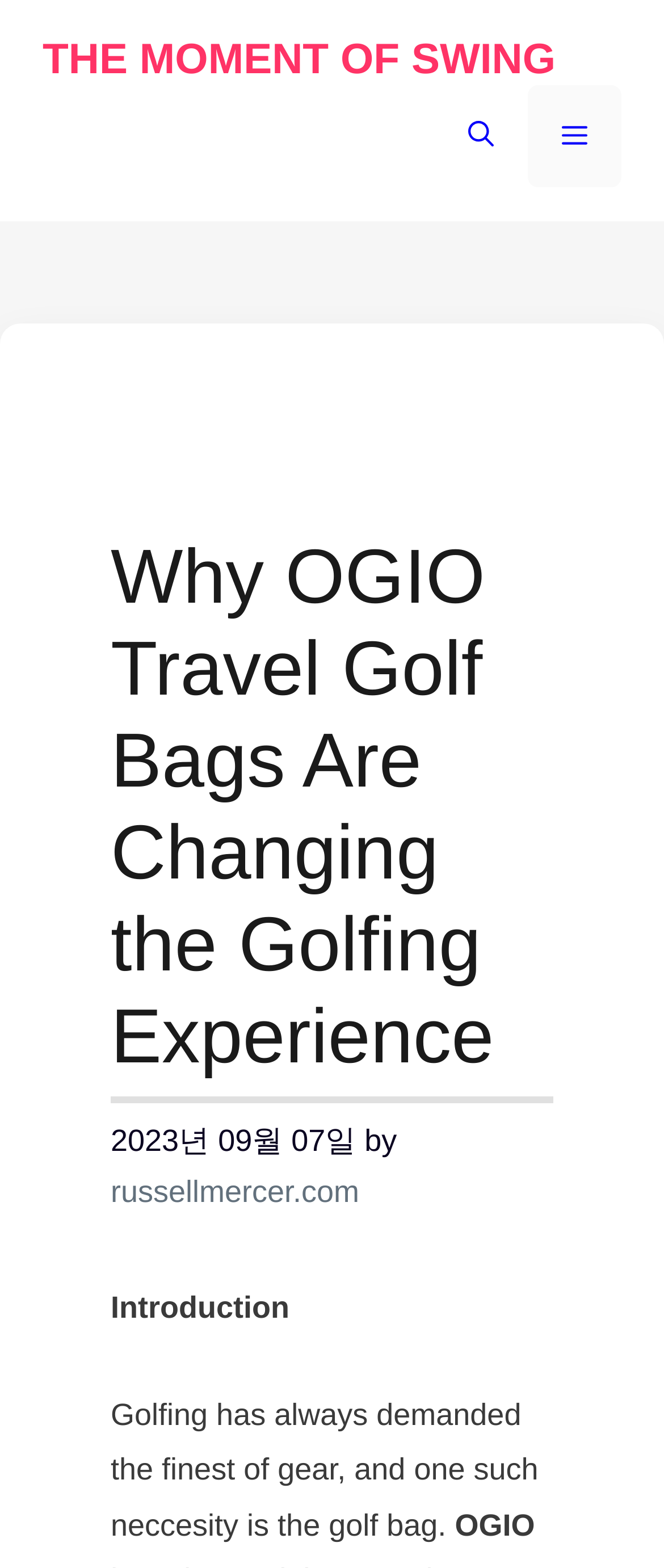What is the purpose of the golf bag?
Based on the image, give a concise answer in the form of a single word or short phrase.

To carry golf gear